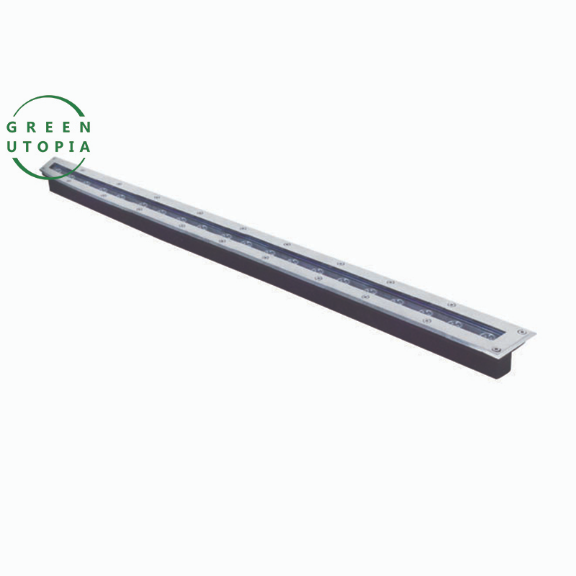Provide a comprehensive description of the image.

This image showcases a sleek, modern LED inground light from Green Utopia, designed for versatile outdoor lighting solutions. The long, linear fixture features a stainless steel finish that complements various landscapes, making it ideal for both path lighting and enhancing architectural elements. The innovative design allows for easy installation without the hassle of cables, ensuring durability against moisture—perfect for outdoor environments. With induction technology, this light reduces maintenance needs, as users can effortlessly replace the light unit without professional assistance. Versatile in application, it offers options for spotlight or flood lighting, providing dramatic V-line effects against walls or gardens.